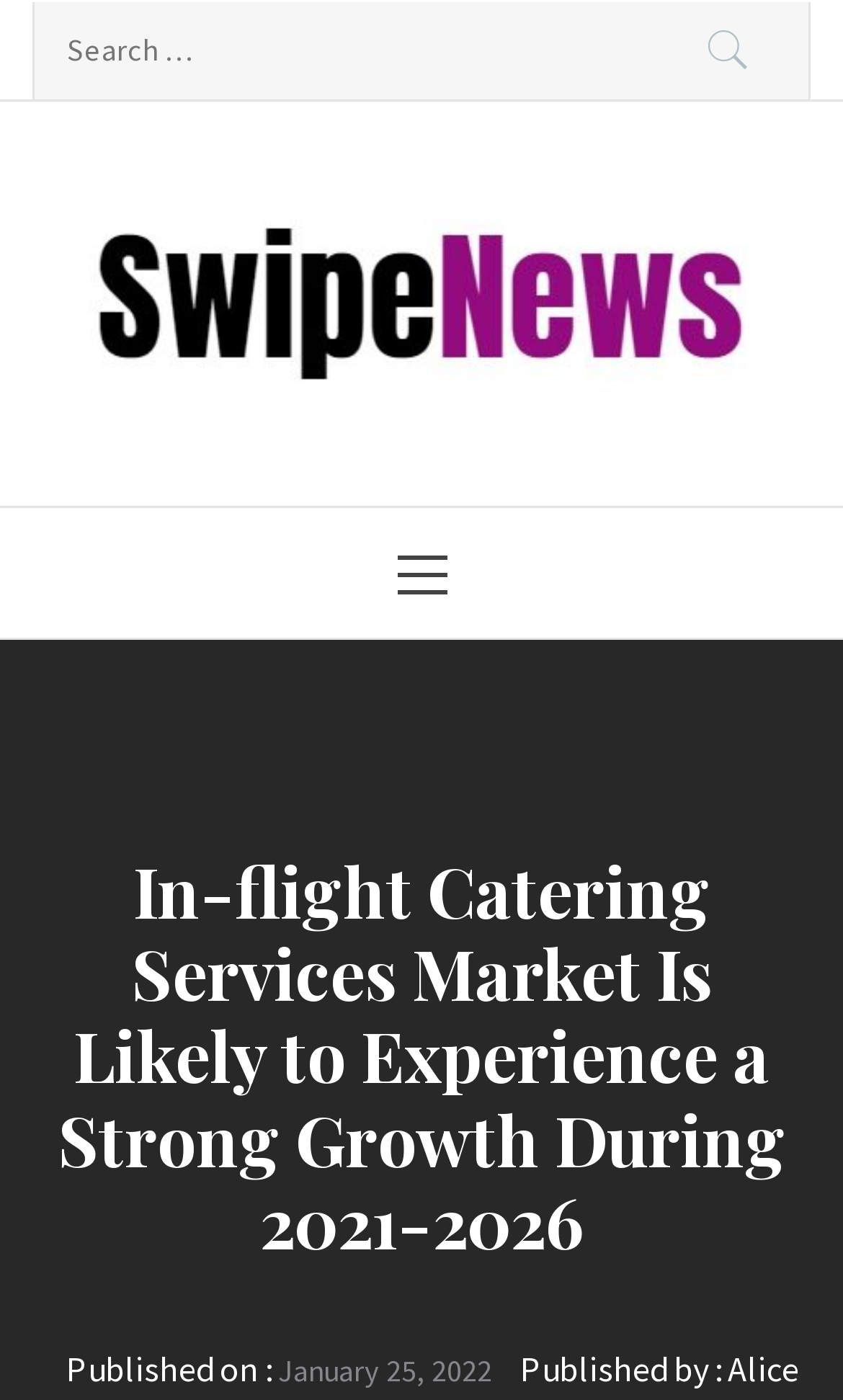What is the name of the menu?
Using the image as a reference, answer the question with a short word or phrase.

Primary Menu